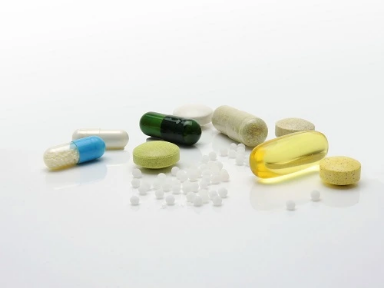Paint a vivid picture with your description of the image.

The image features a variety of dietary supplements and medications commonly used to treat tension headaches. Prominently displayed are capsules of different colors, including green, blue, and yellow, alongside round tablets and granules. These products may include over-the-counter pain relief options such as acetaminophen and nonsteroidal anti-inflammatory drugs (NSAIDs), which are often recommended for managing headache symptoms. Additionally, the assortment hints at alternative treatments like dietary supplements, which studies suggest could be effective against tension headaches. This visual representation underscores the importance of consulting a healthcare professional before starting any medication or supplement regimen for optimal health management.